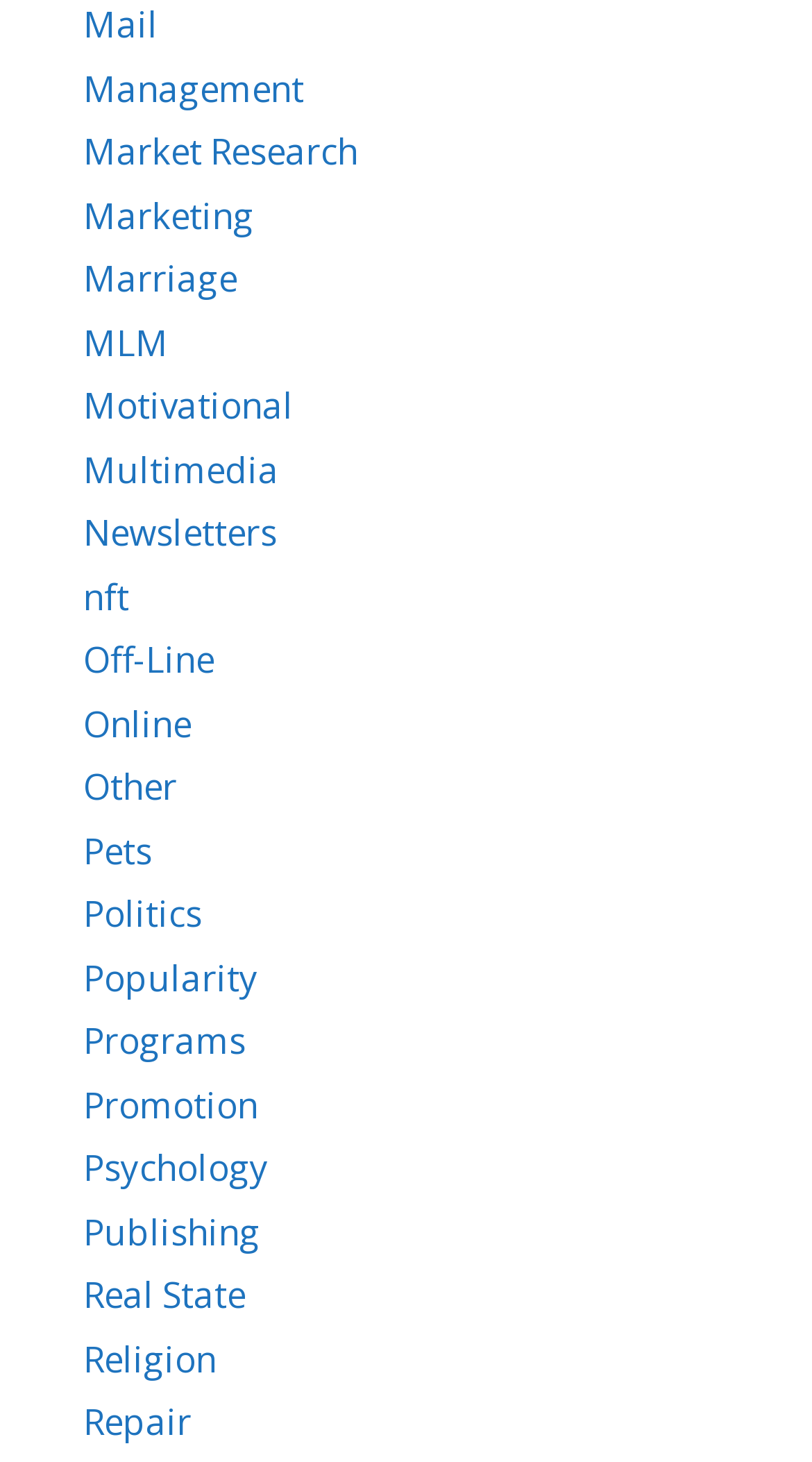What is the first link on the webpage?
Give a one-word or short-phrase answer derived from the screenshot.

Mail